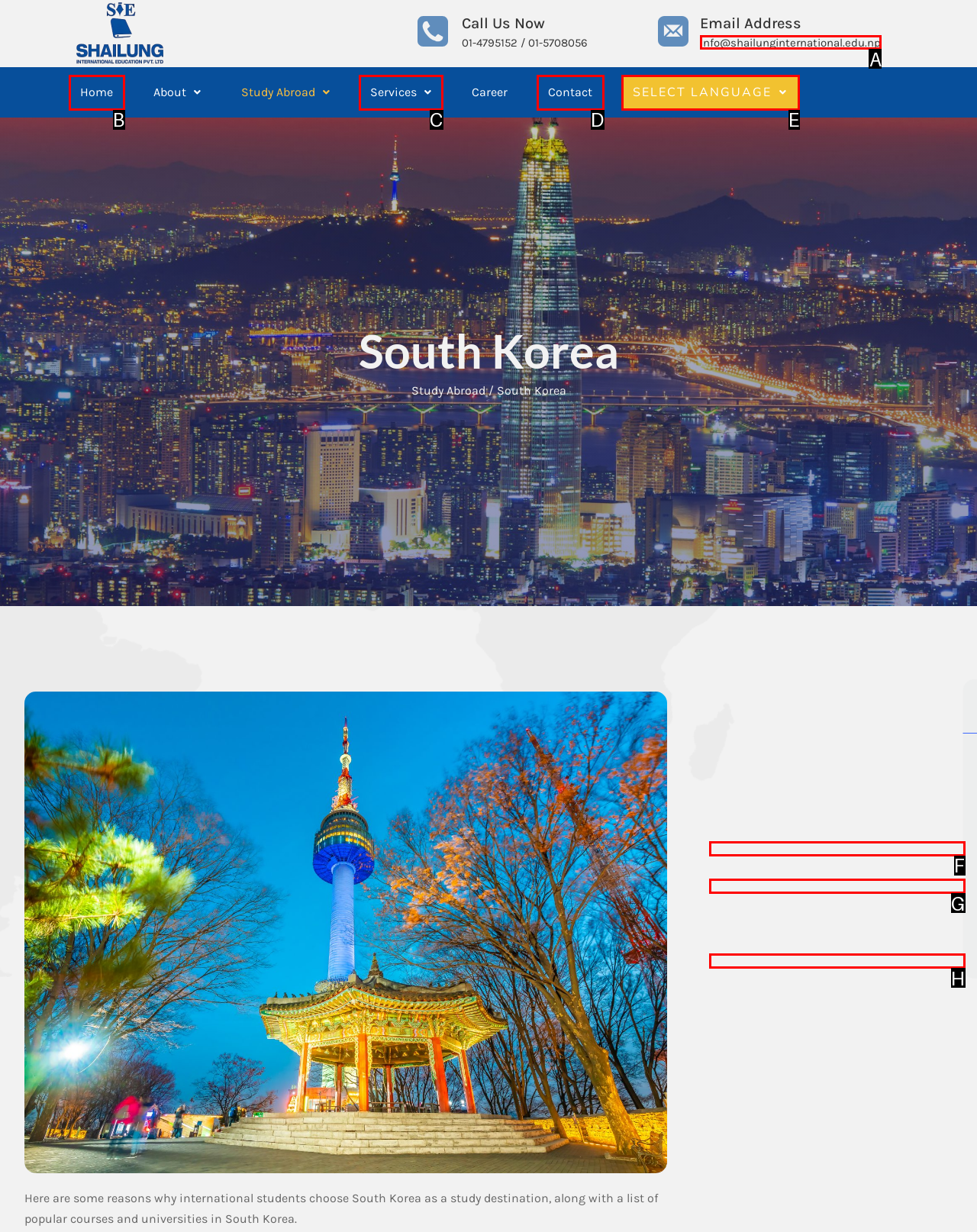Determine the correct UI element to click for this instruction: Send an email to the provided address. Respond with the letter of the chosen element.

A